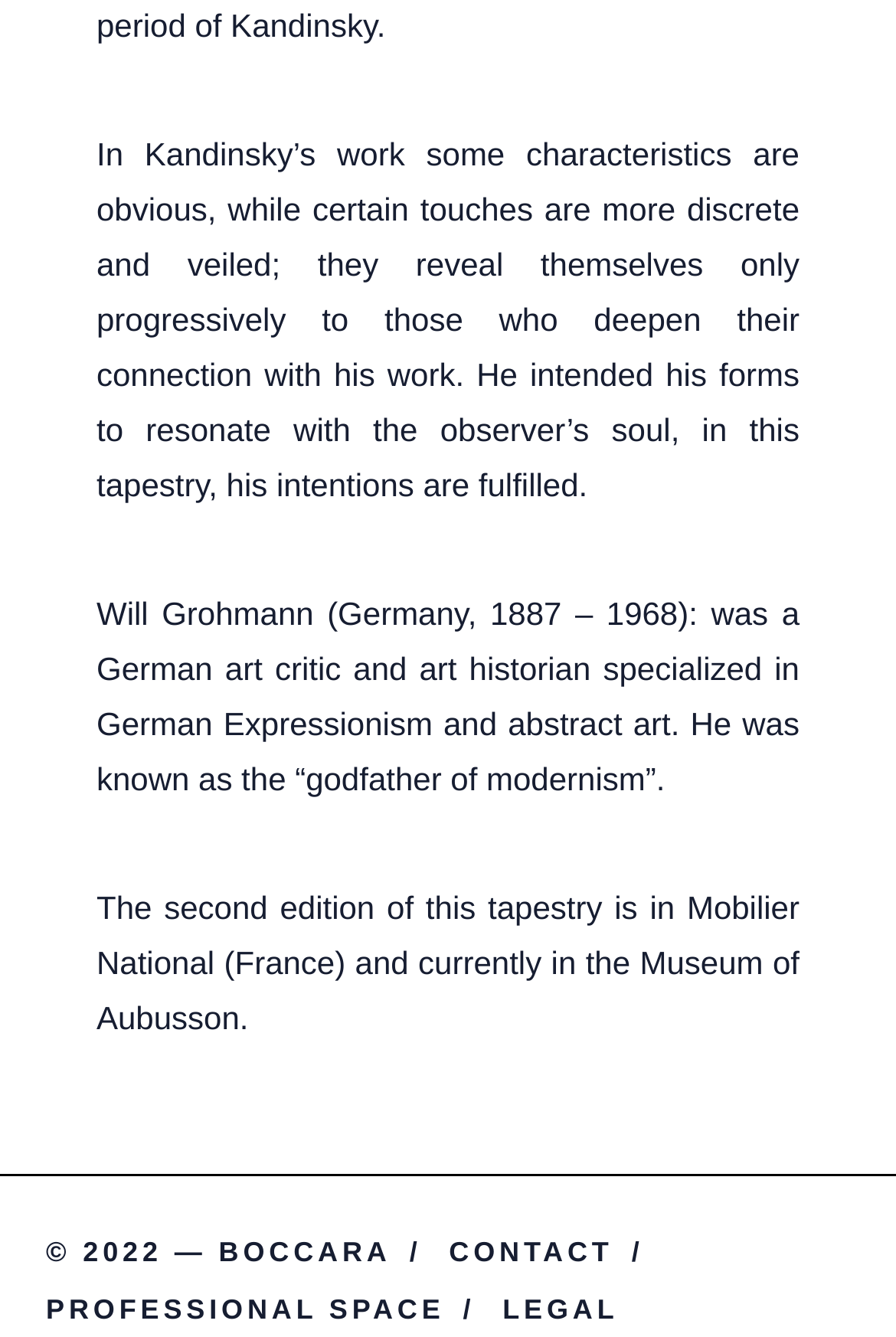Who is known as the 'godfather of modernism'?
Analyze the image and deliver a detailed answer to the question.

According to the StaticText element with bounding box coordinates [0.108, 0.444, 0.892, 0.595], Will Grohmann is known as the 'godfather of modernism'.